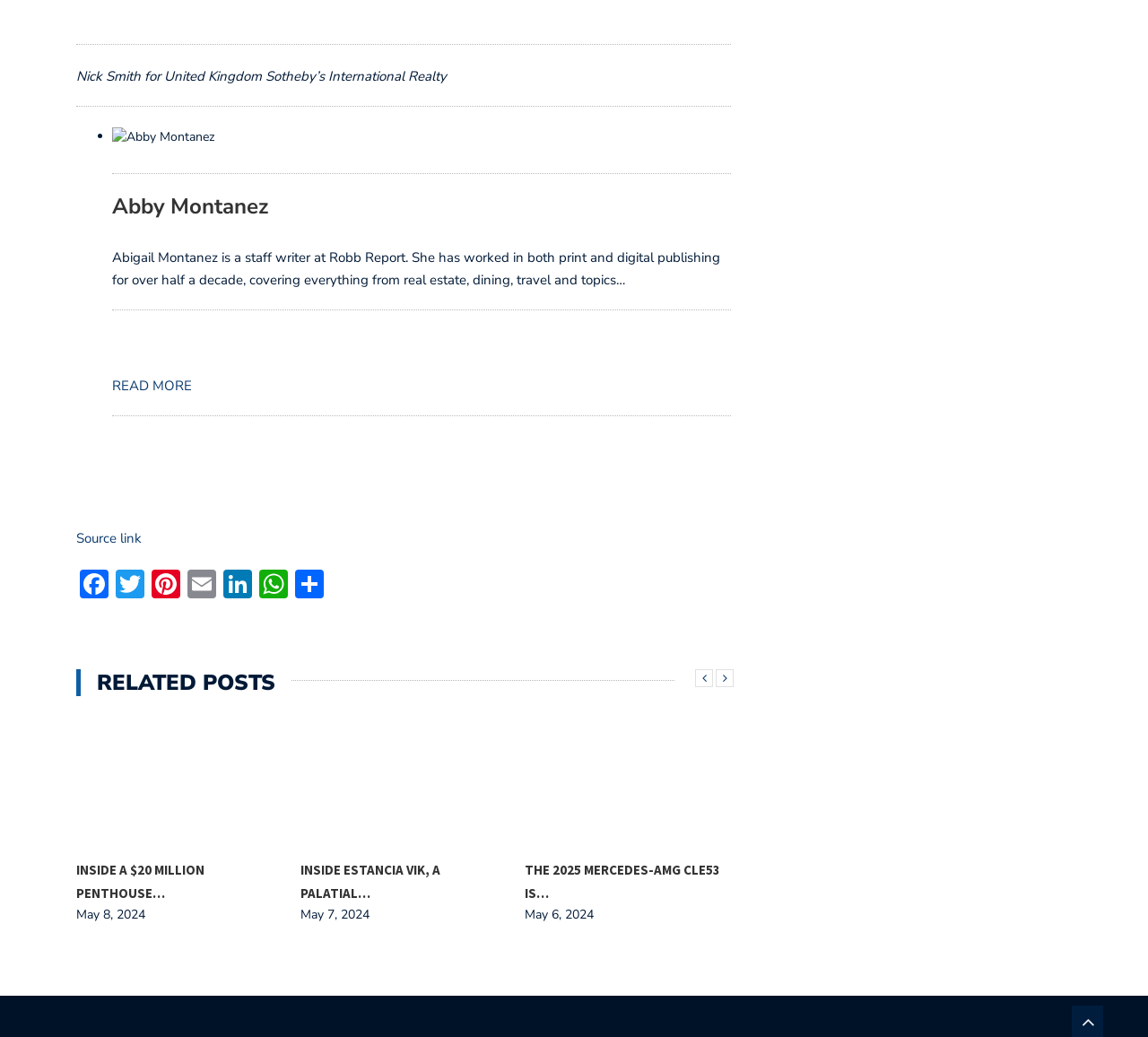Determine the bounding box coordinates for the element that should be clicked to follow this instruction: "Check out Chattanooga Whiskey Founder’s Blend". The coordinates should be given as four float numbers between 0 and 1, in the format [left, top, right, bottom].

[0.457, 0.828, 0.637, 0.873]